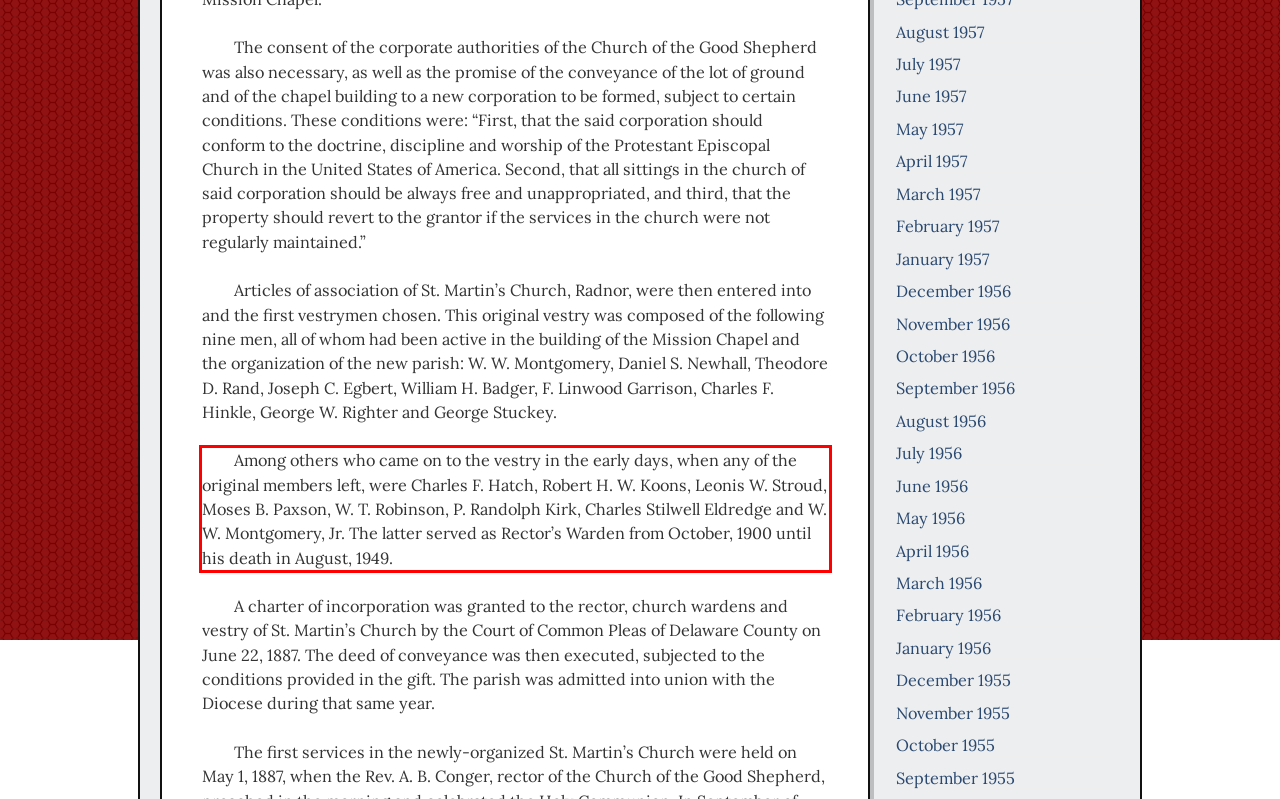Analyze the screenshot of the webpage that features a red bounding box and recognize the text content enclosed within this red bounding box.

Among others who came on to the vestry in the early days, when any of the original members left, were Charles F. Hatch, Robert H. W. Koons, Leonis W. Stroud, Moses B. Paxson, W. T. Robinson, P. Randolph Kirk, Charles Stilwell Eldredge and W. W. Montgomery, Jr. The latter served as Rector’s Warden from October, 1900 until his death in August, 1949.